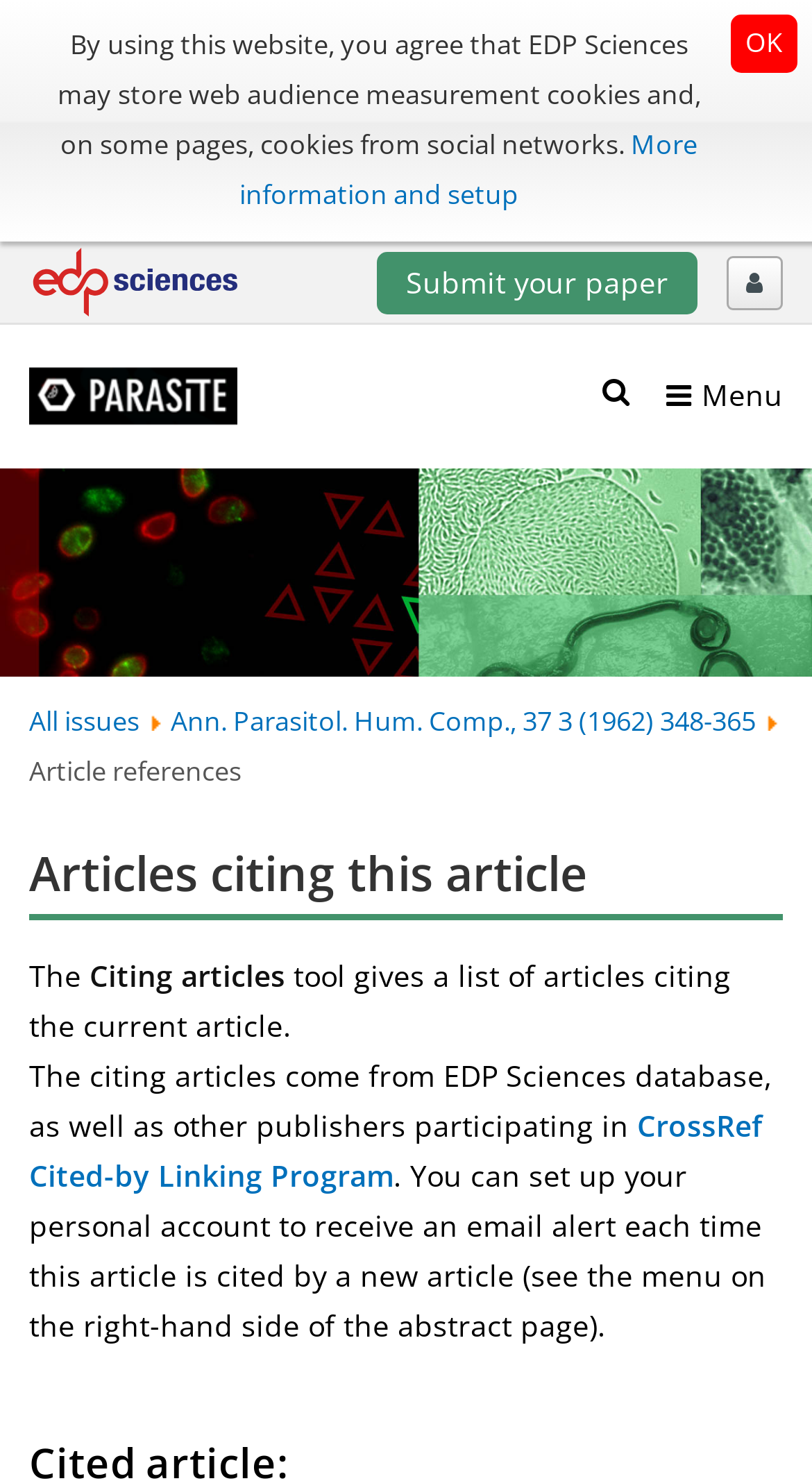Identify the bounding box coordinates of the clickable region necessary to fulfill the following instruction: "Check citing articles". The bounding box coordinates should be four float numbers between 0 and 1, i.e., [left, top, right, bottom].

[0.036, 0.574, 0.964, 0.622]